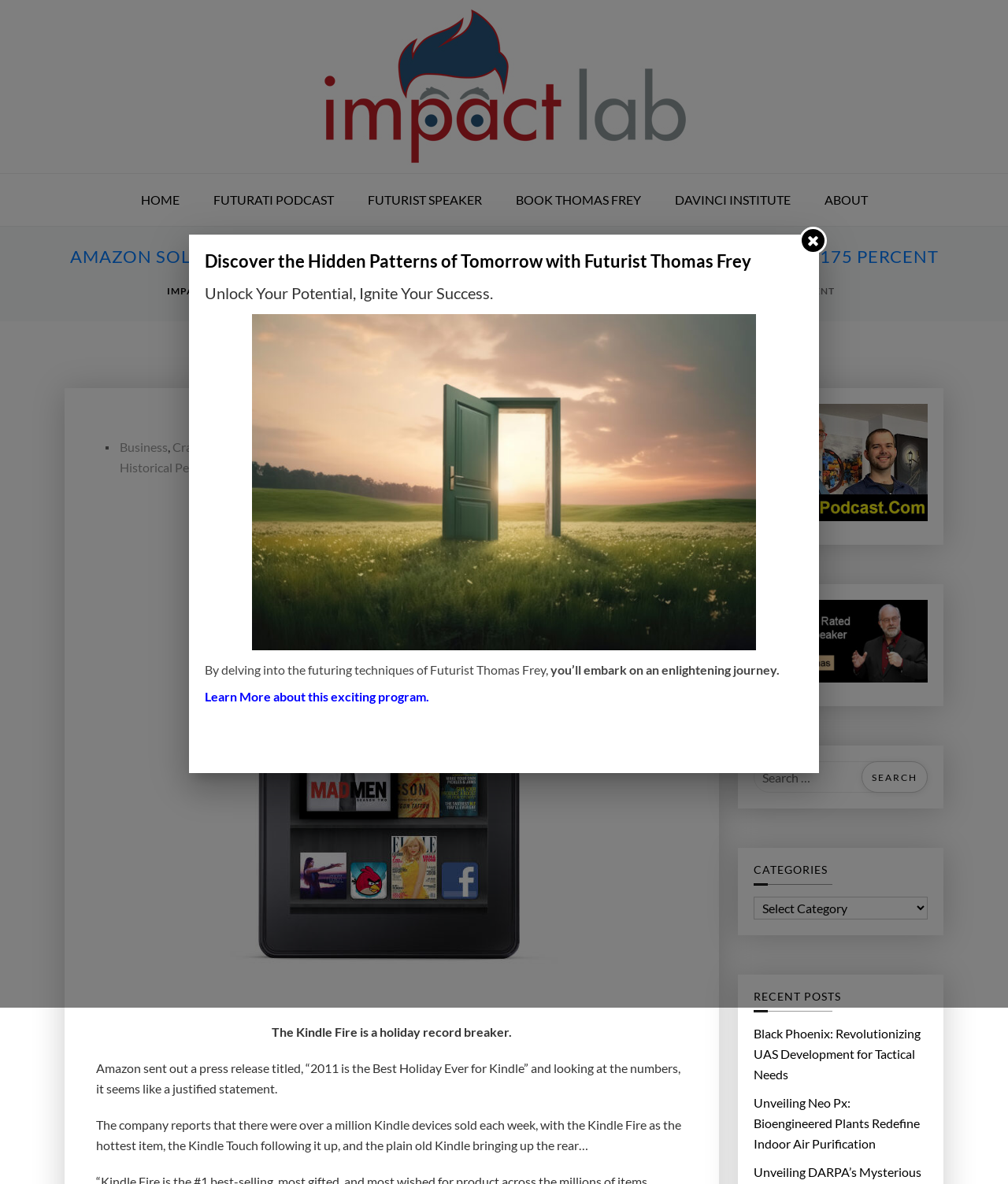Locate the bounding box coordinates of the area to click to fulfill this instruction: "View the 'Black Phoenix: Revolutionizing UAS Development for Tactical Needs' post". The bounding box should be presented as four float numbers between 0 and 1, in the order [left, top, right, bottom].

[0.748, 0.864, 0.92, 0.916]